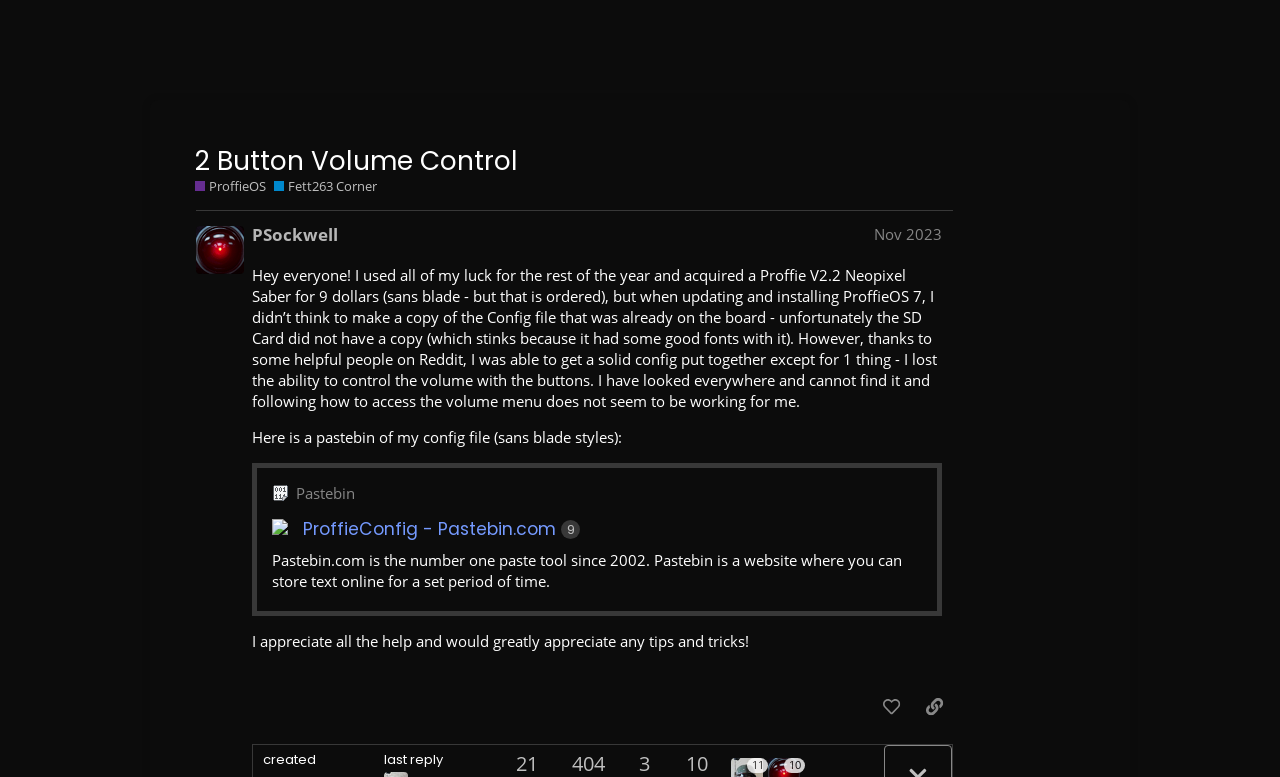Please identify the bounding box coordinates of the element that needs to be clicked to execute the following command: "Log in to the forum". Provide the bounding box using four float numbers between 0 and 1, formatted as [left, top, right, bottom].

[0.758, 0.029, 0.822, 0.073]